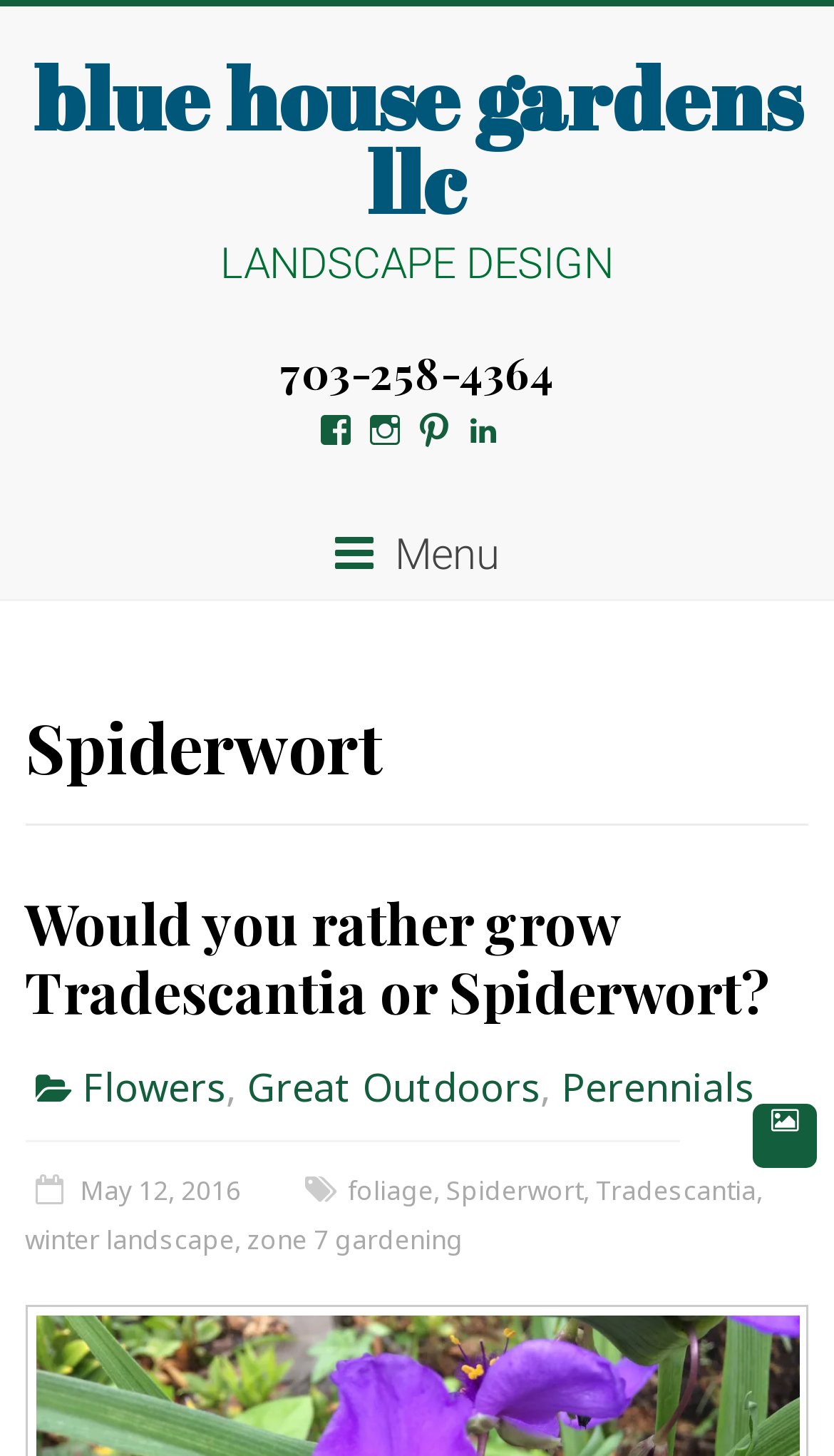Point out the bounding box coordinates of the section to click in order to follow this instruction: "Click the 'blue house gardens llc' link".

[0.04, 0.028, 0.96, 0.165]